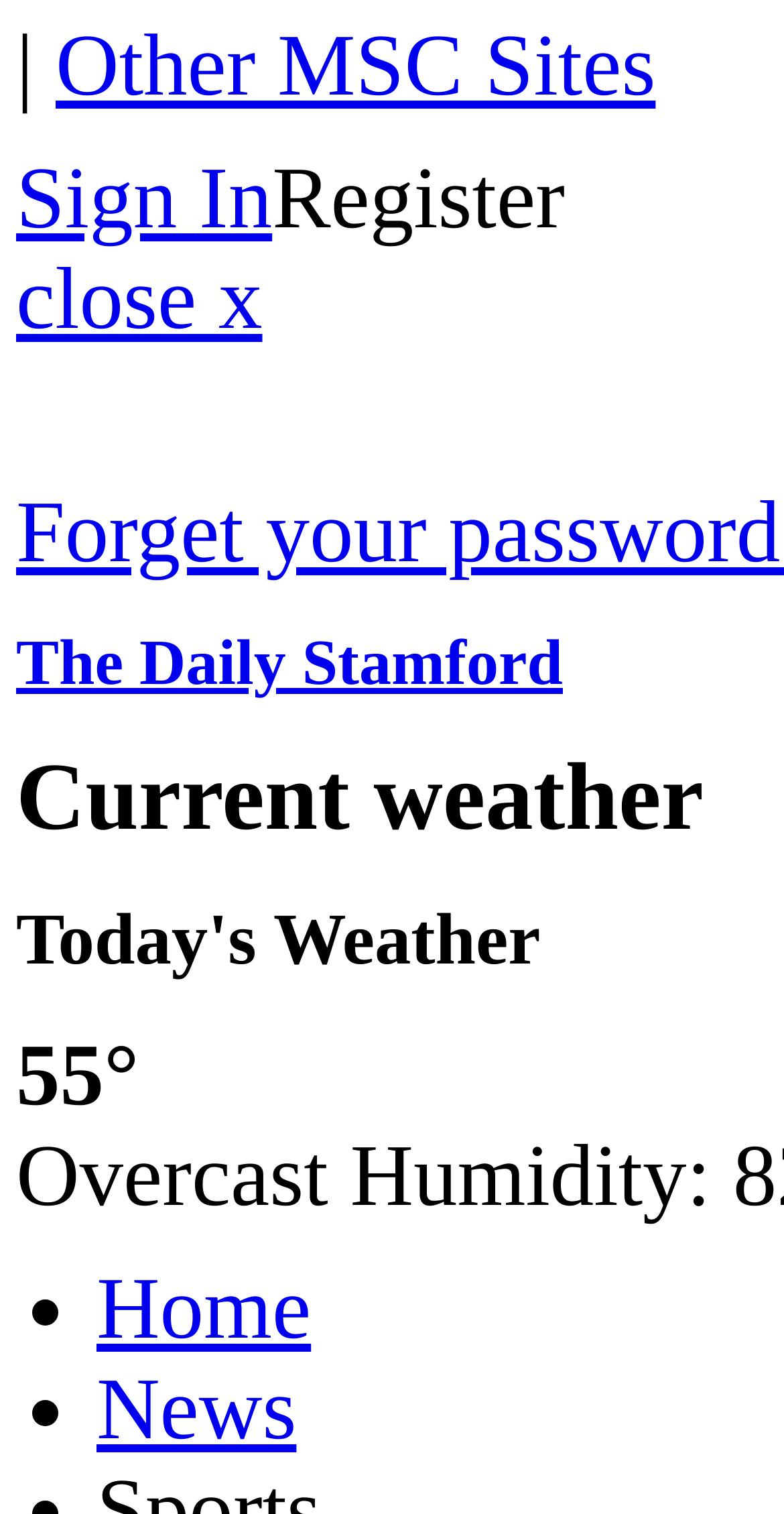How many main navigation links are there?
Examine the image closely and answer the question with as much detail as possible.

I counted the number of main navigation links by examining the ListMarker and link elements at coordinates [0.038, 0.832, 0.077, 0.898] and [0.123, 0.833, 0.397, 0.897] for 'Home', and [0.038, 0.898, 0.077, 0.965] and [0.123, 0.9, 0.378, 0.964] for 'News'. There are two main navigation links.